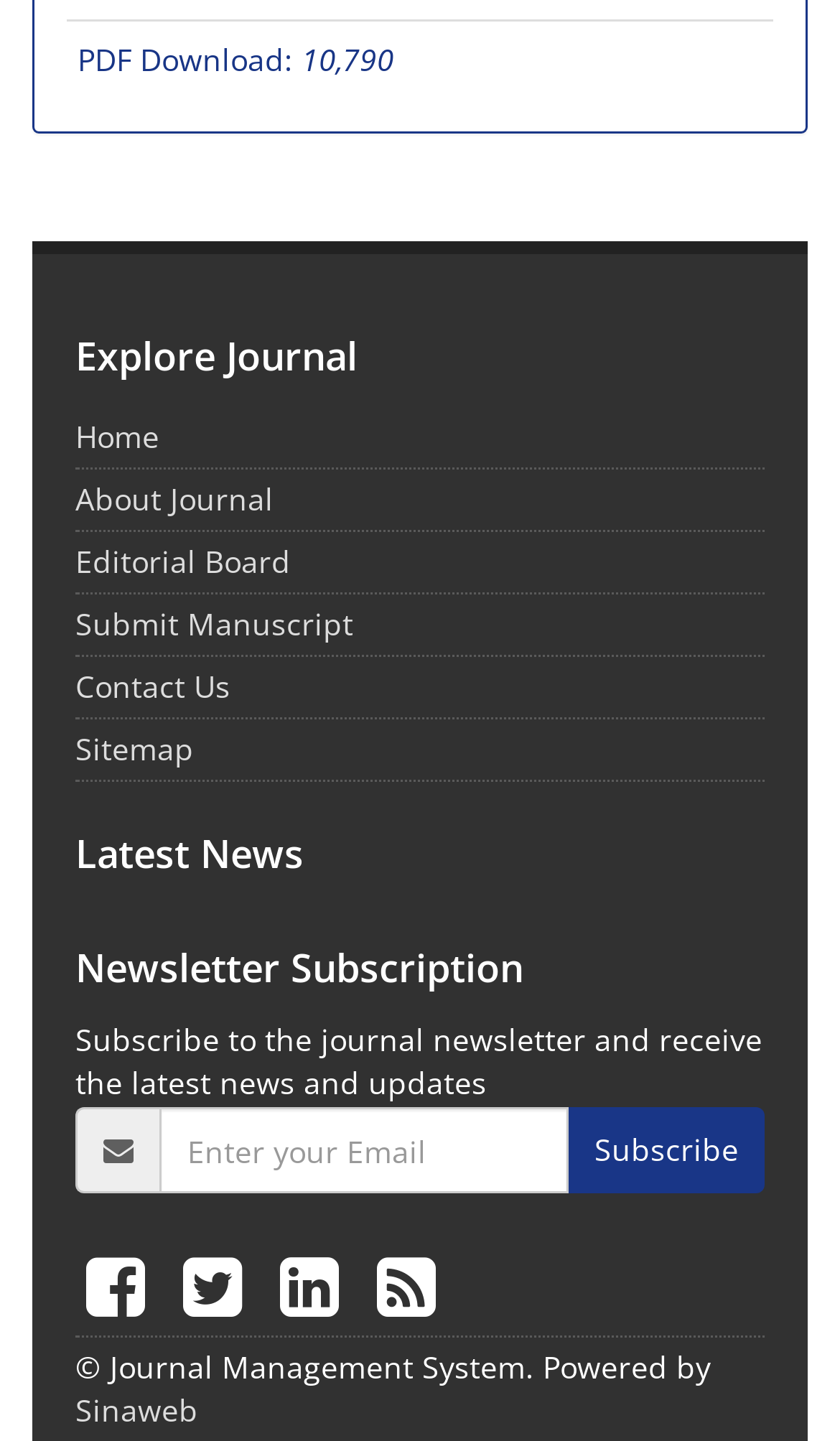Determine the bounding box coordinates for the area you should click to complete the following instruction: "Follow the journal on Facebook".

[0.09, 0.853, 0.205, 0.932]